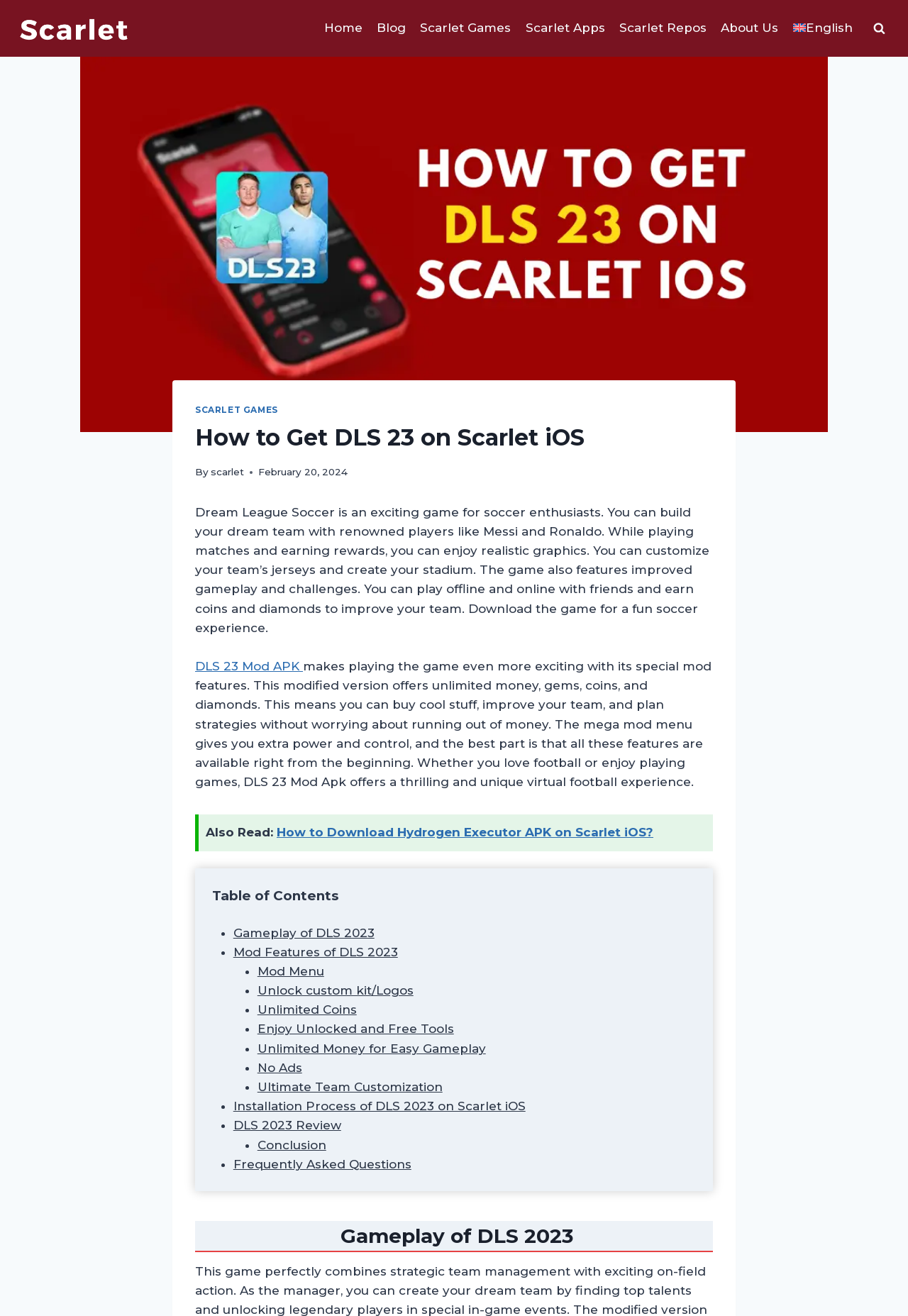Please locate the bounding box coordinates of the element's region that needs to be clicked to follow the instruction: "Click Scarlet iOS Logo". The bounding box coordinates should be provided as four float numbers between 0 and 1, i.e., [left, top, right, bottom].

[0.019, 0.004, 0.144, 0.039]